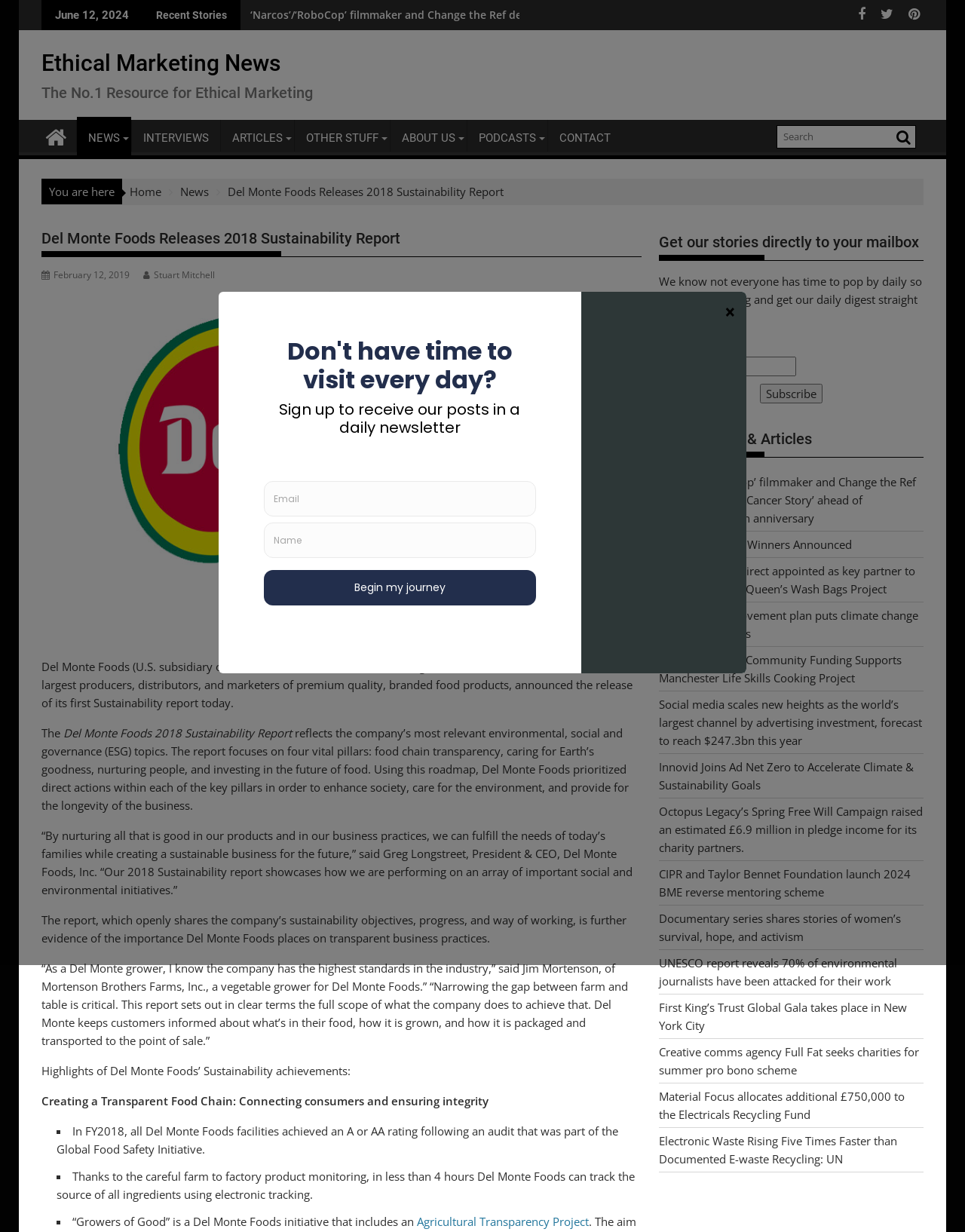How many pillars does Del Monte Foods' sustainability report focus on?
Please provide a comprehensive answer to the question based on the webpage screenshot.

I found the text in the main content section of the webpage, which states that the report focuses on four vital pillars: food chain transparency, caring for Earth's goodness, nurturing people, and investing in the future of food.